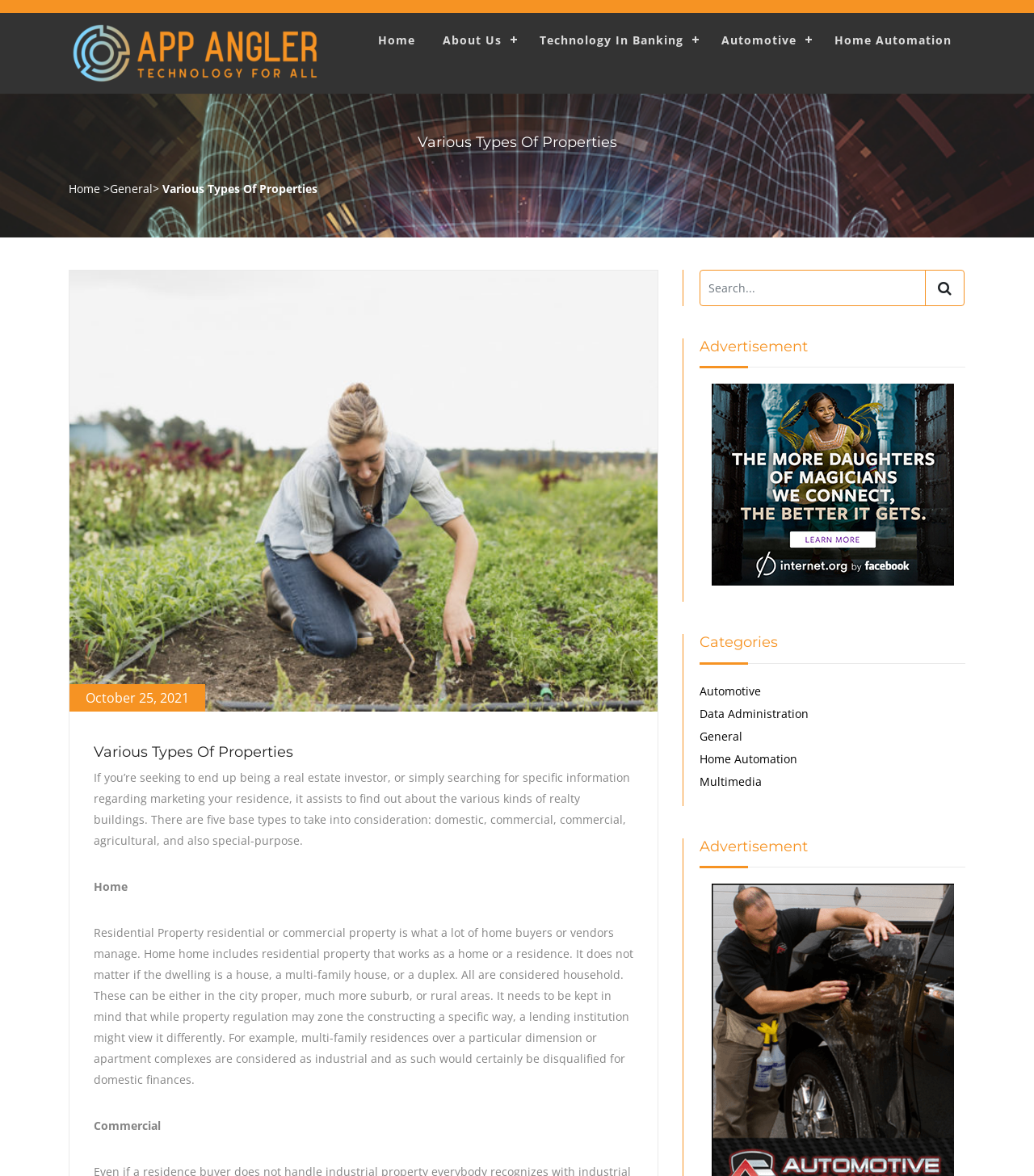Determine the bounding box coordinates of the region that needs to be clicked to achieve the task: "Click on the 'Home Automation' link".

[0.794, 0.018, 0.934, 0.051]